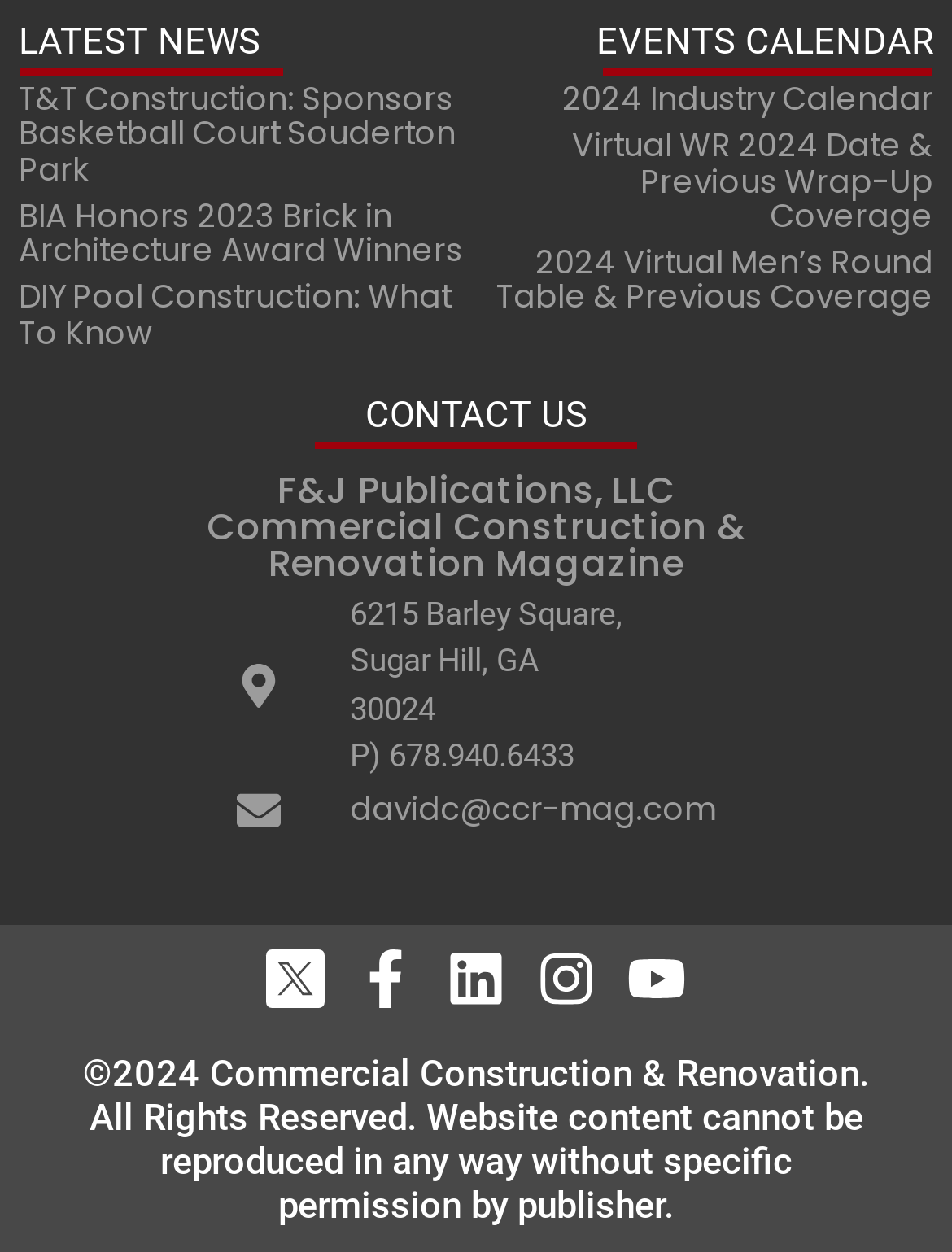What is the name of the company?
Please provide a detailed answer to the question.

I found the company name by looking at the heading 'F&J Publications, LLC Commercial Construction & Renovation Magazine' which is located at the bottom left of the webpage.